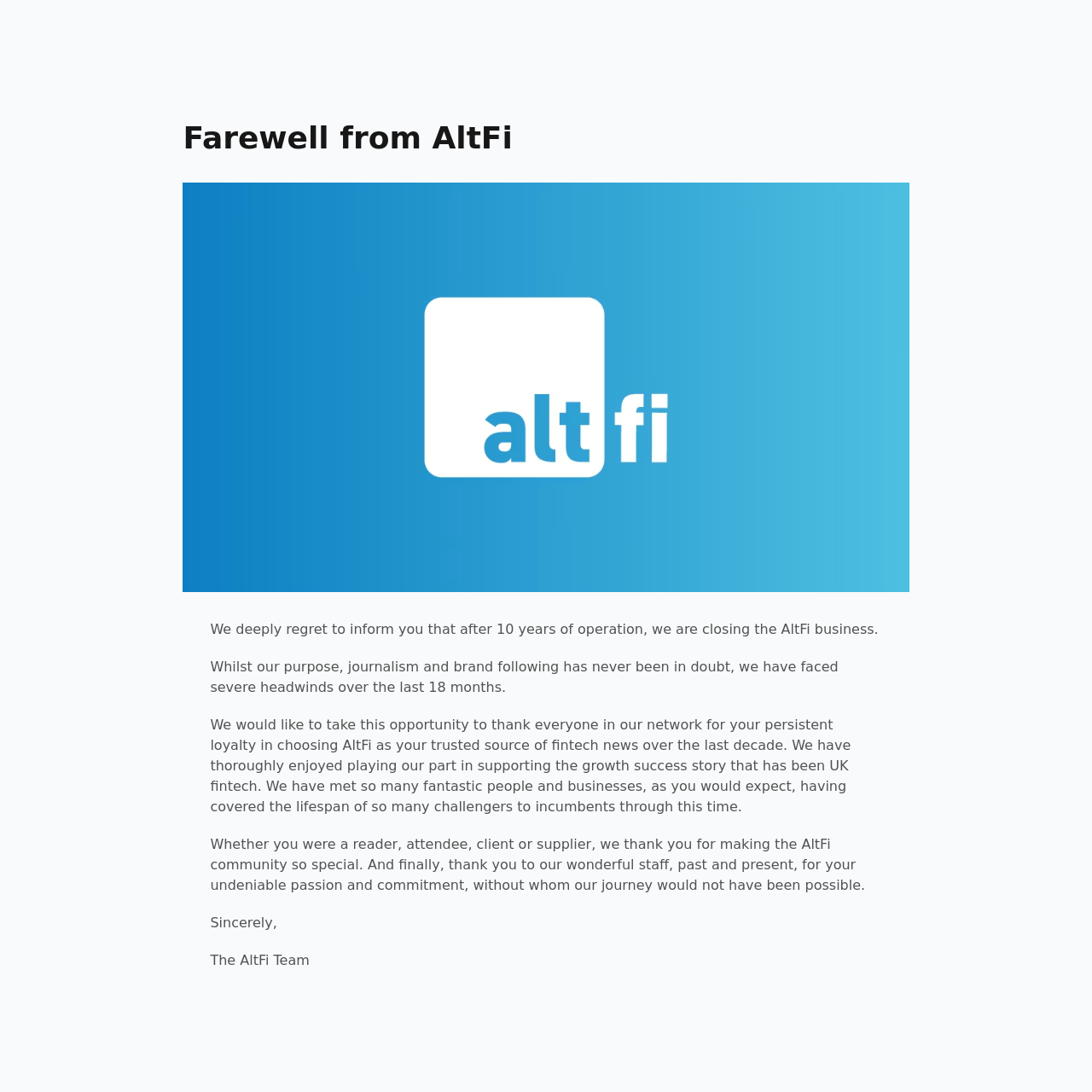Can you find and generate the webpage's heading?

Farewell from AltFi